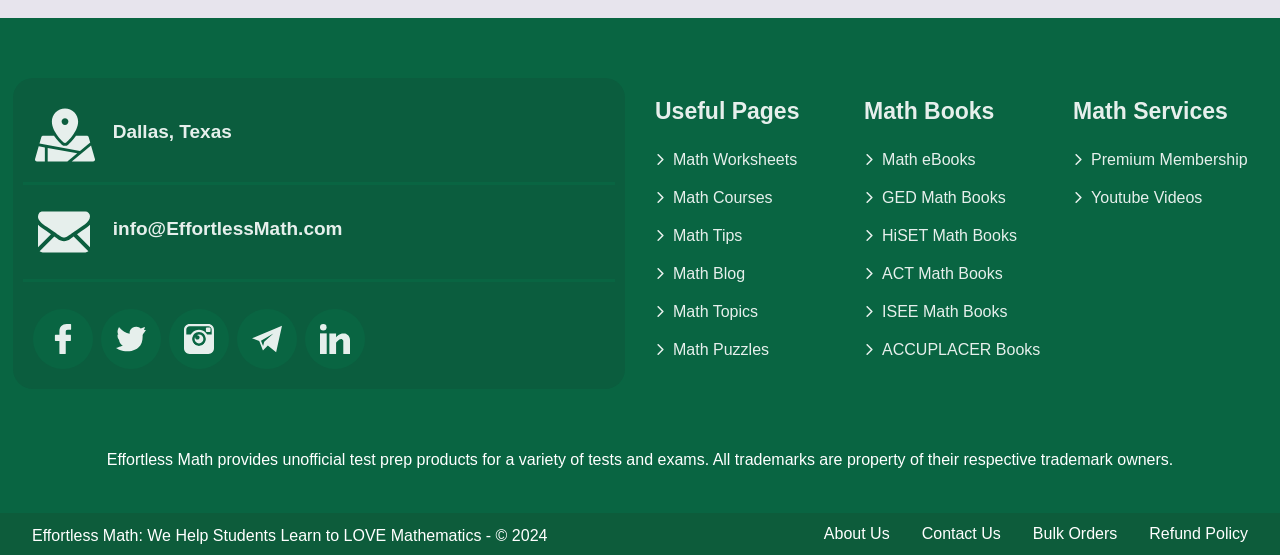Identify the bounding box coordinates for the region to click in order to carry out this instruction: "explore Math Worksheets". Provide the coordinates using four float numbers between 0 and 1, formatted as [left, top, right, bottom].

[0.512, 0.272, 0.652, 0.305]